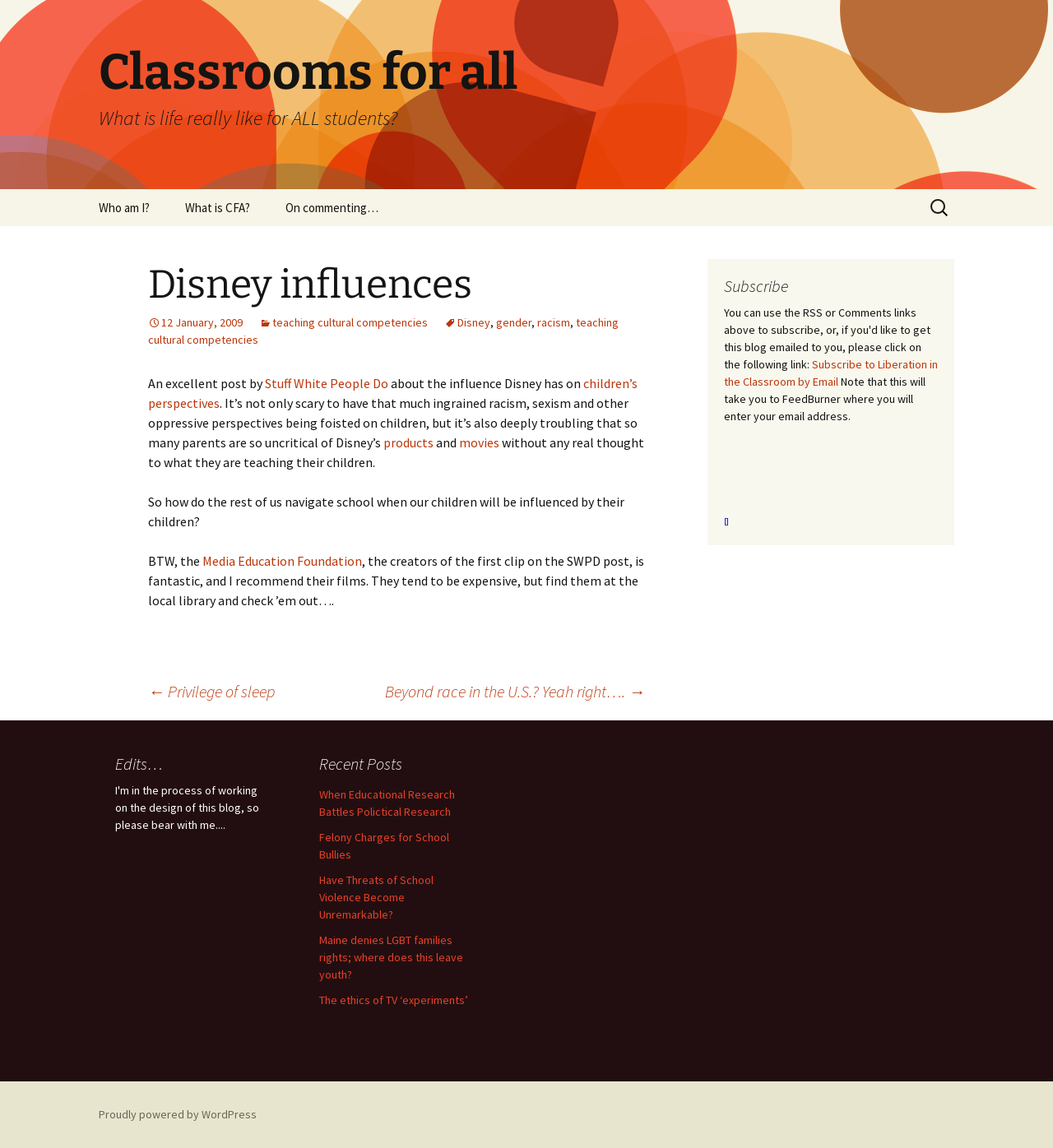Please examine the image and provide a detailed answer to the question: How many recent posts are listed?

I looked for the section with the heading 'Recent Posts' and found 5 link elements within it, each corresponding to a recent post.